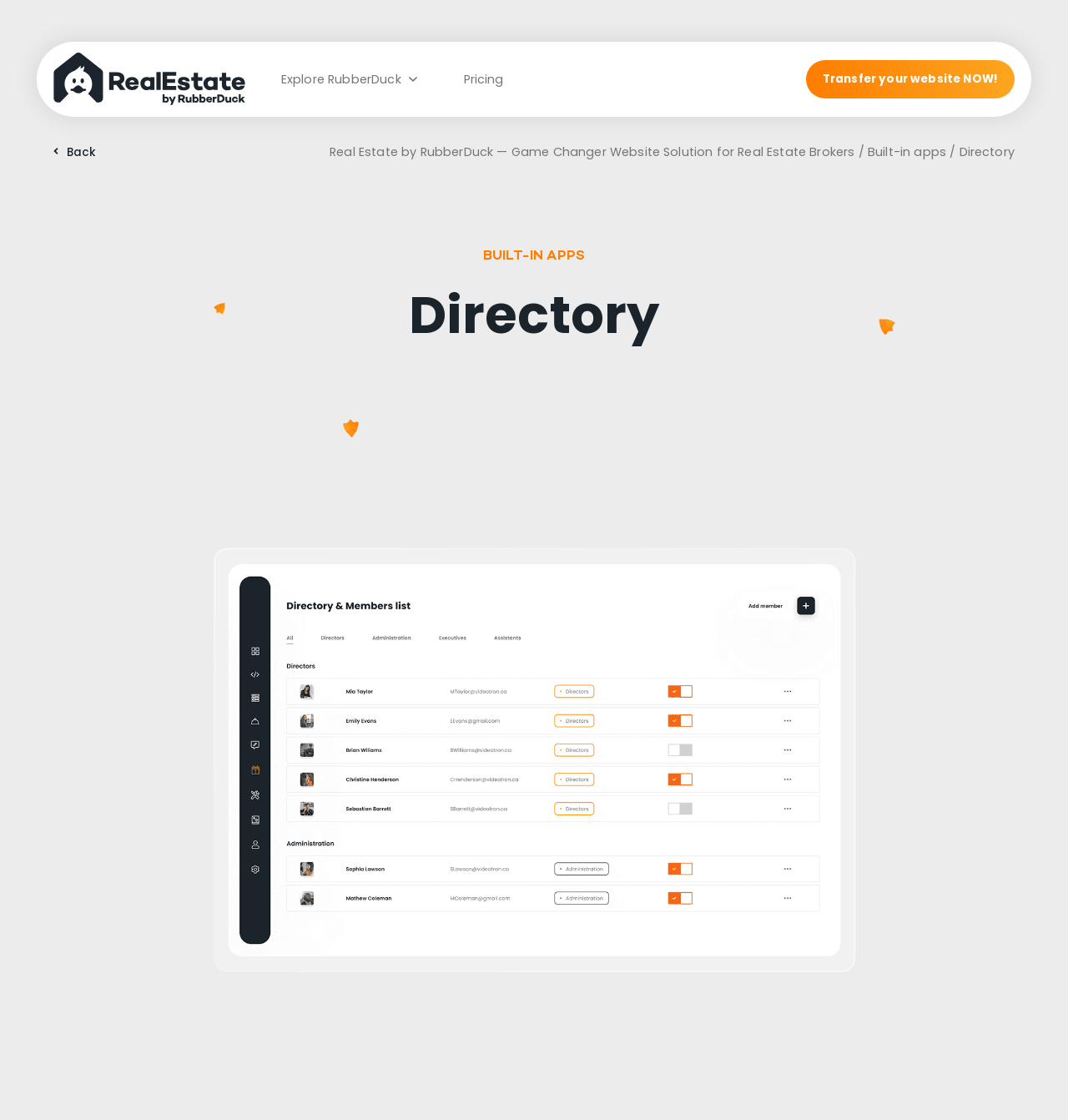What is the text of the link at the top-right corner?
Look at the screenshot and give a one-word or phrase answer.

Transfer your website NOW!